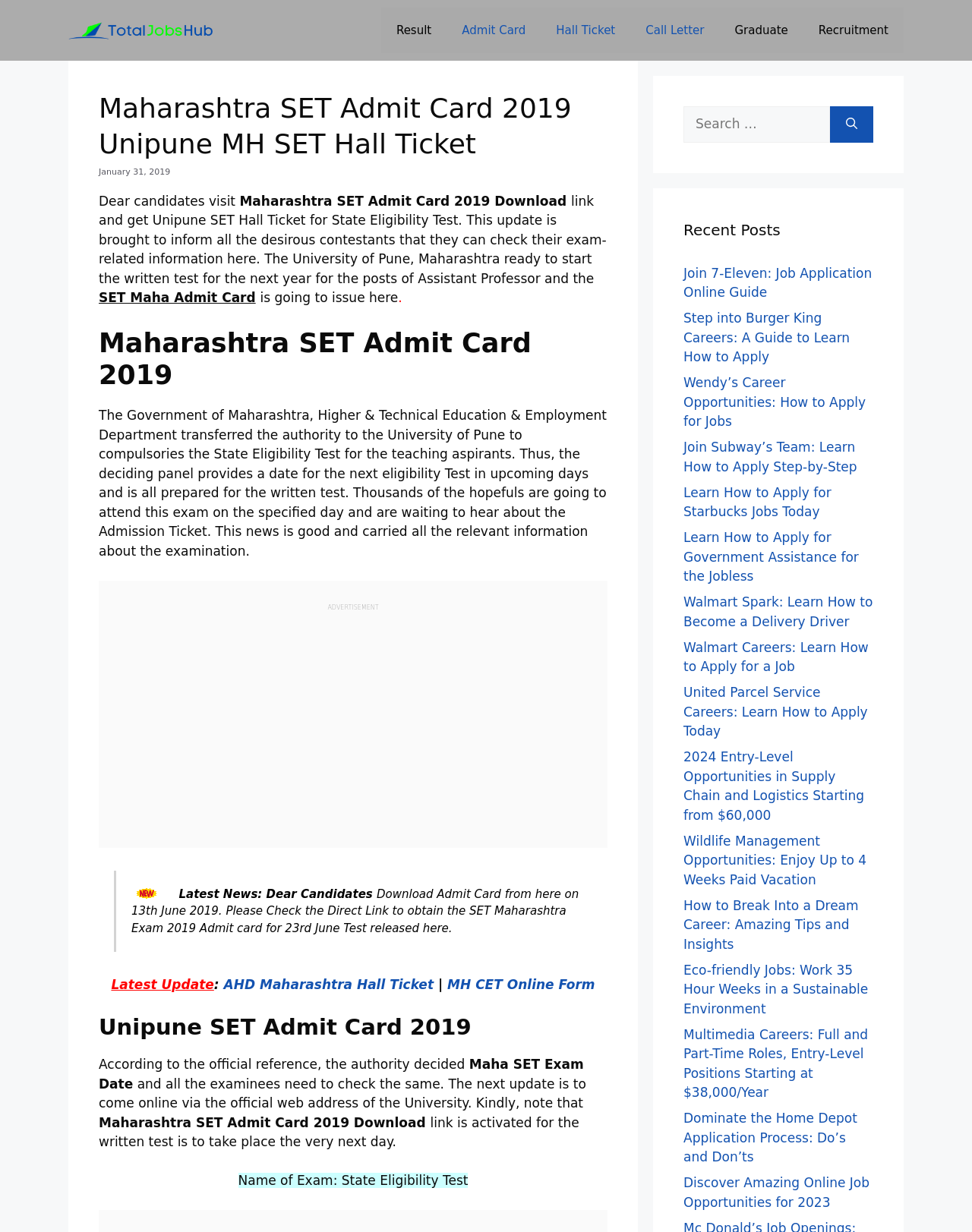Please identify the coordinates of the bounding box for the clickable region that will accomplish this instruction: "Click on the Admit Card link".

[0.392, 0.006, 0.46, 0.043]